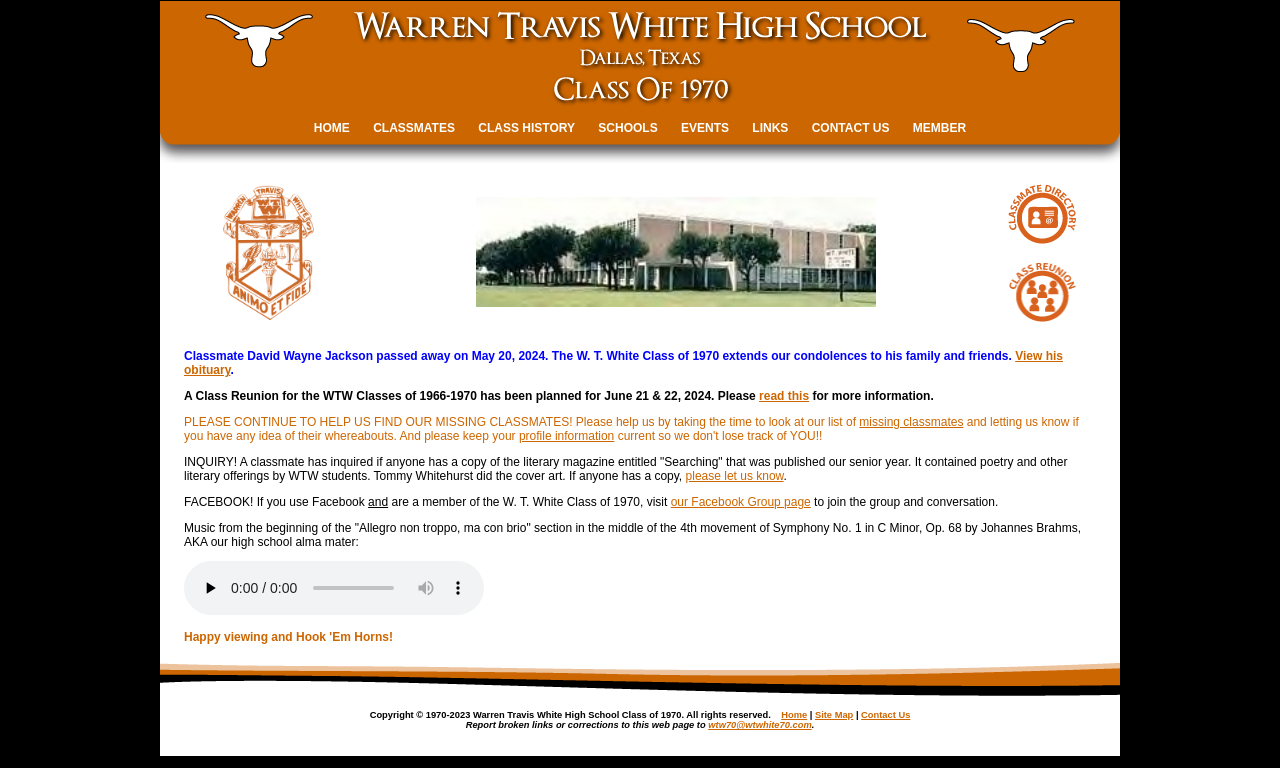Using the webpage screenshot and the element description LINKS, determine the bounding box coordinates. Specify the coordinates in the format (top-left x, top-left y, bottom-right x, bottom-right y) with values ranging from 0 to 1.

[0.58, 0.151, 0.624, 0.182]